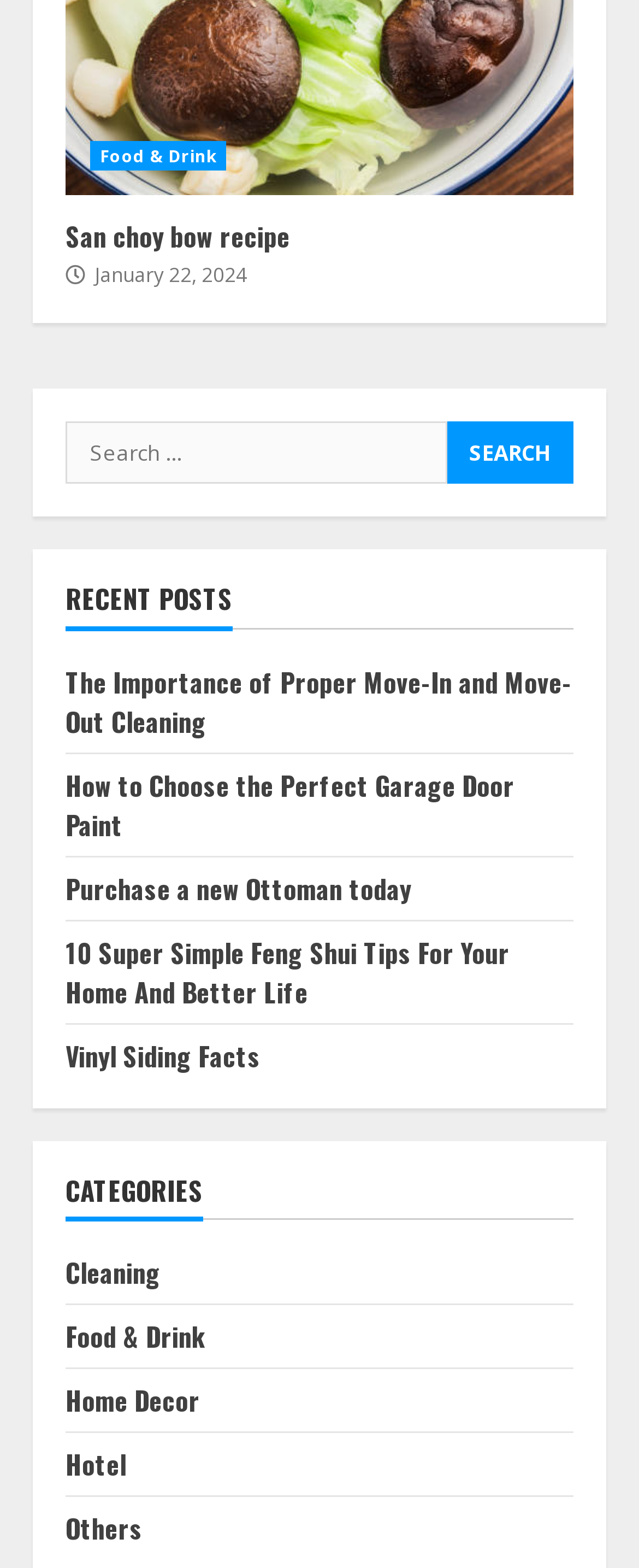How many recent posts are listed on the webpage?
Using the image as a reference, answer the question with a short word or phrase.

5